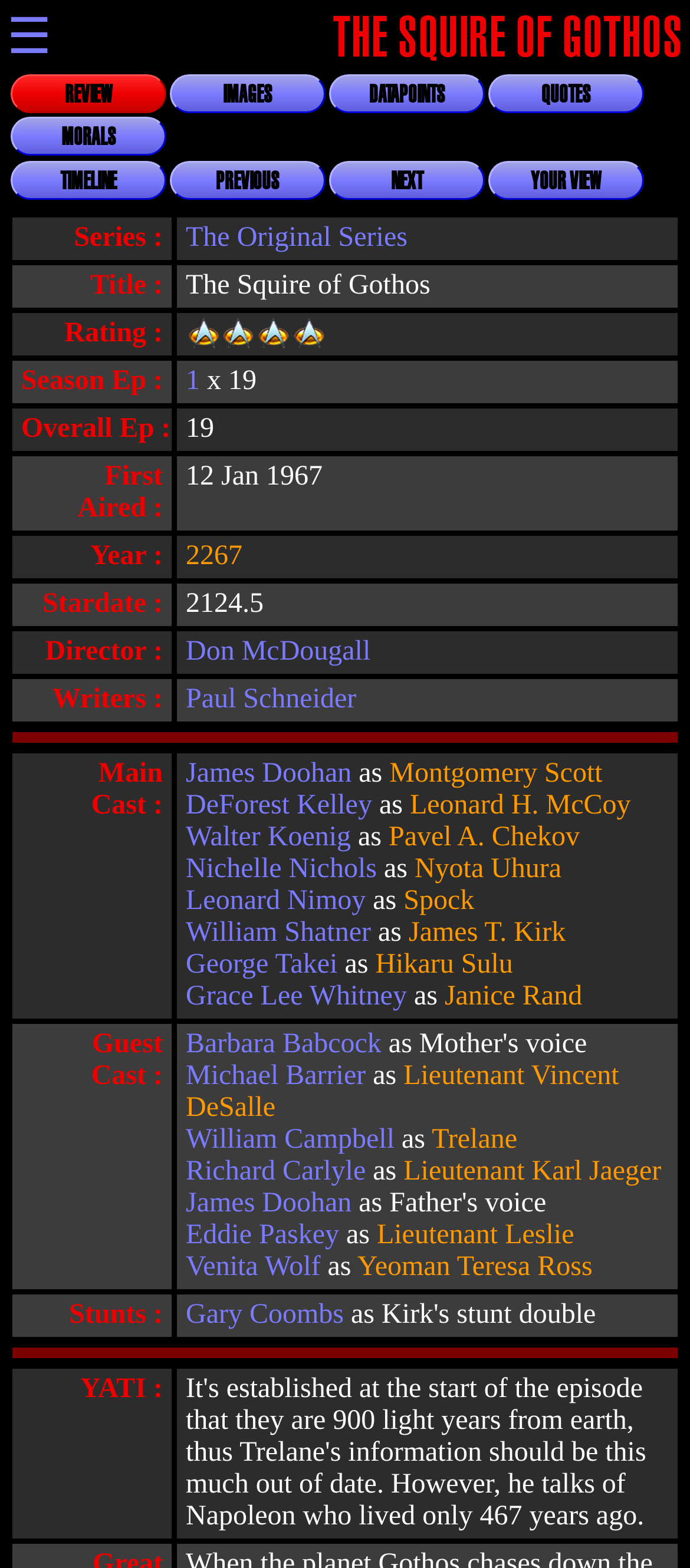Give a one-word or phrase response to the following question: What is the title of this episode?

The Squire of Gothos